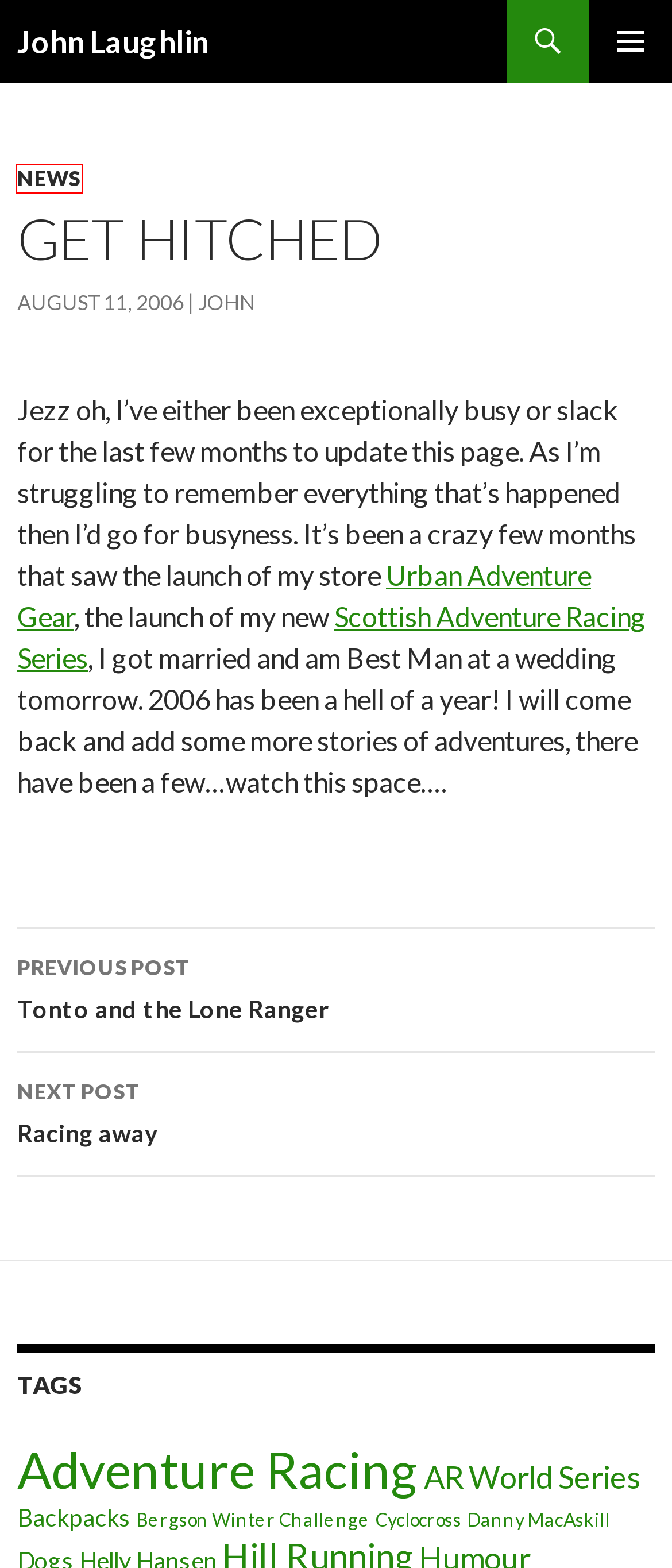Given a screenshot of a webpage with a red rectangle bounding box around a UI element, select the best matching webpage description for the new webpage that appears after clicking the highlighted element. The candidate descriptions are:
A. News | John Laughlin
B. Danny MacAskill | John Laughlin
C. Backpacks | John Laughlin
D. John | John Laughlin
E. Adventure Racing | John Laughlin
F. Racing away | John Laughlin
G. Bergson Winter Challenge | John Laughlin
H. Cyclocross | John Laughlin

A